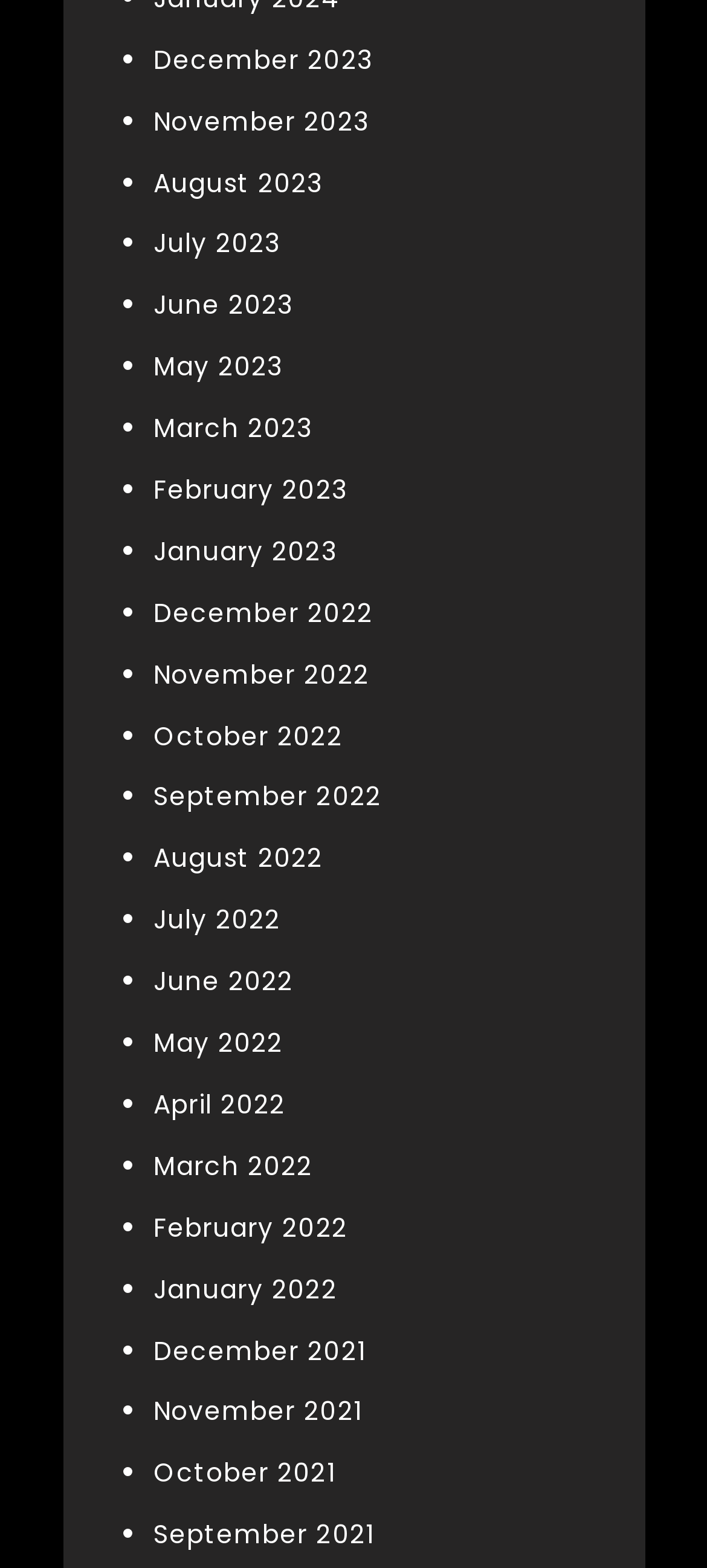Could you indicate the bounding box coordinates of the region to click in order to complete this instruction: "View November 2022".

[0.217, 0.418, 0.522, 0.441]